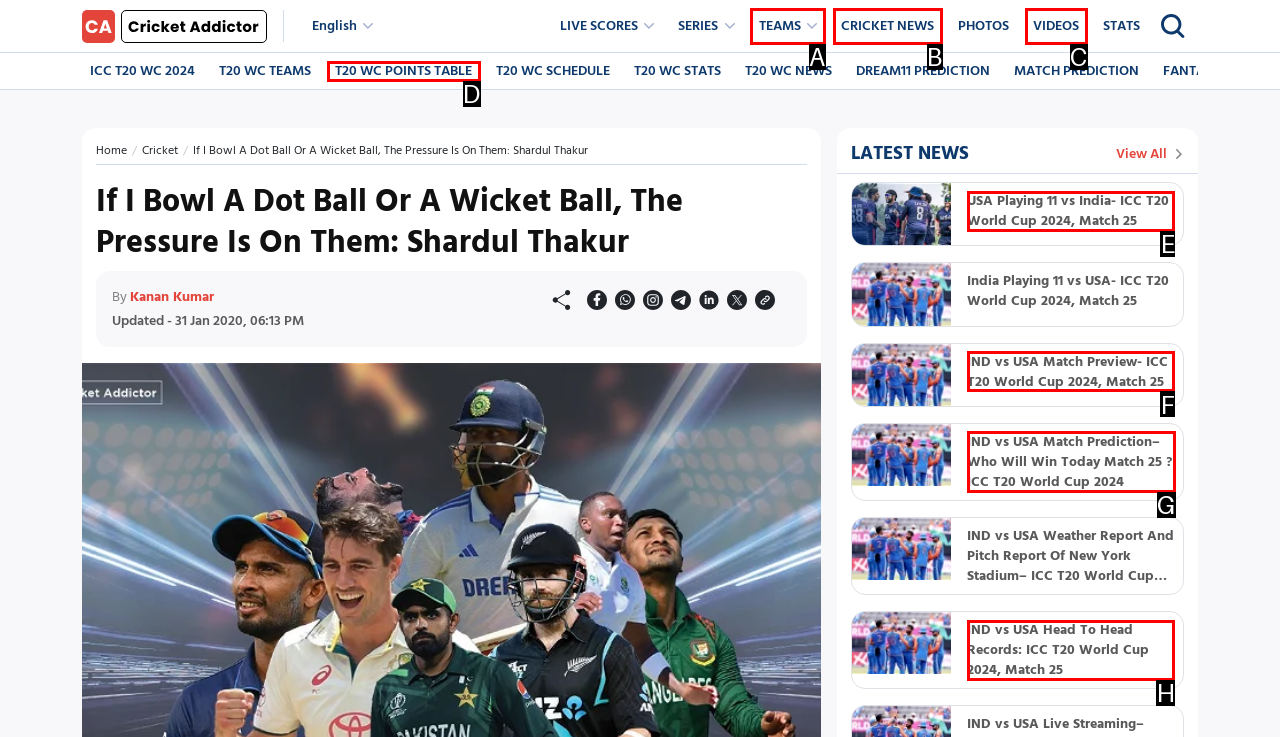Point out the letter of the HTML element you should click on to execute the task: View the 'IND vs USA Match Prediction– Who Will Win Today Match 25? ICC T20 World Cup 2024' article
Reply with the letter from the given options.

G